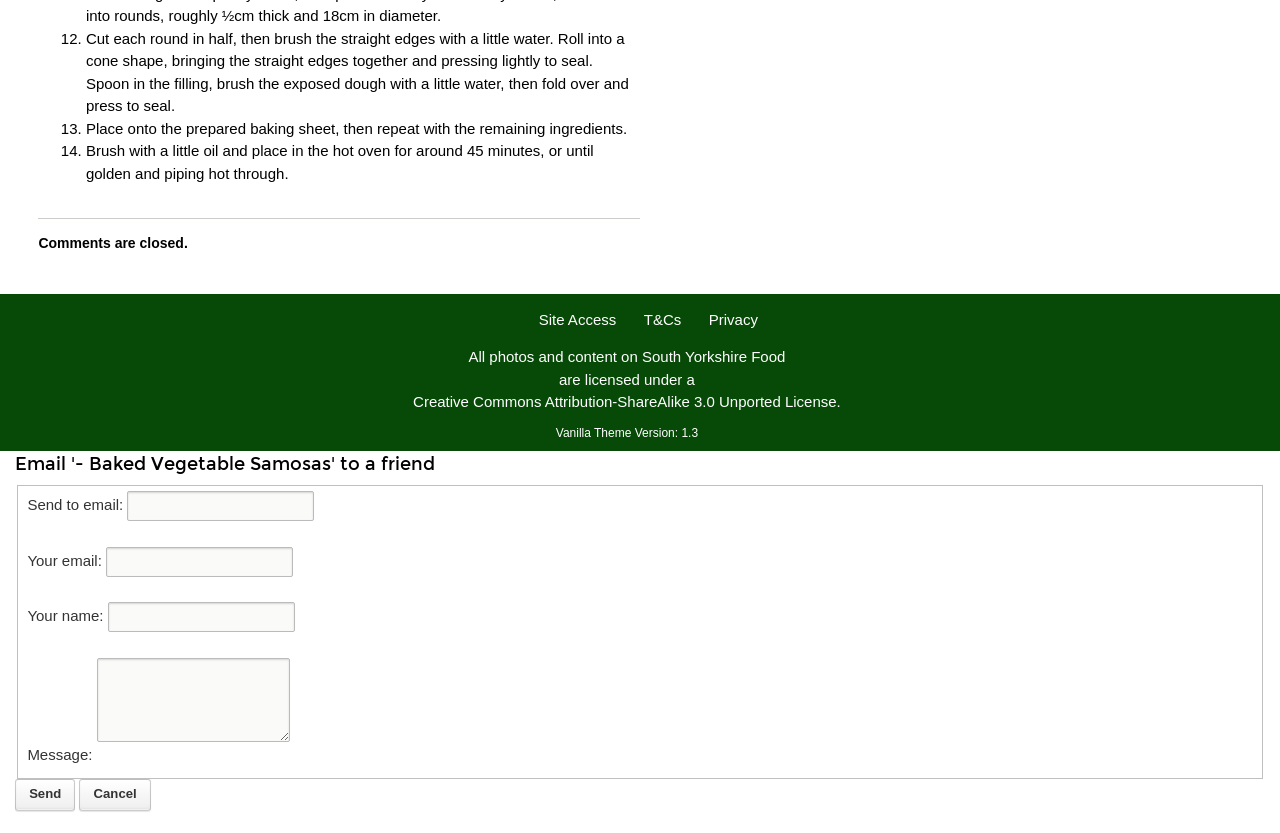Specify the bounding box coordinates of the area to click in order to follow the given instruction: "Read the blog post EP 686 - THE REAL TEST OF DISCIPLINE."

None